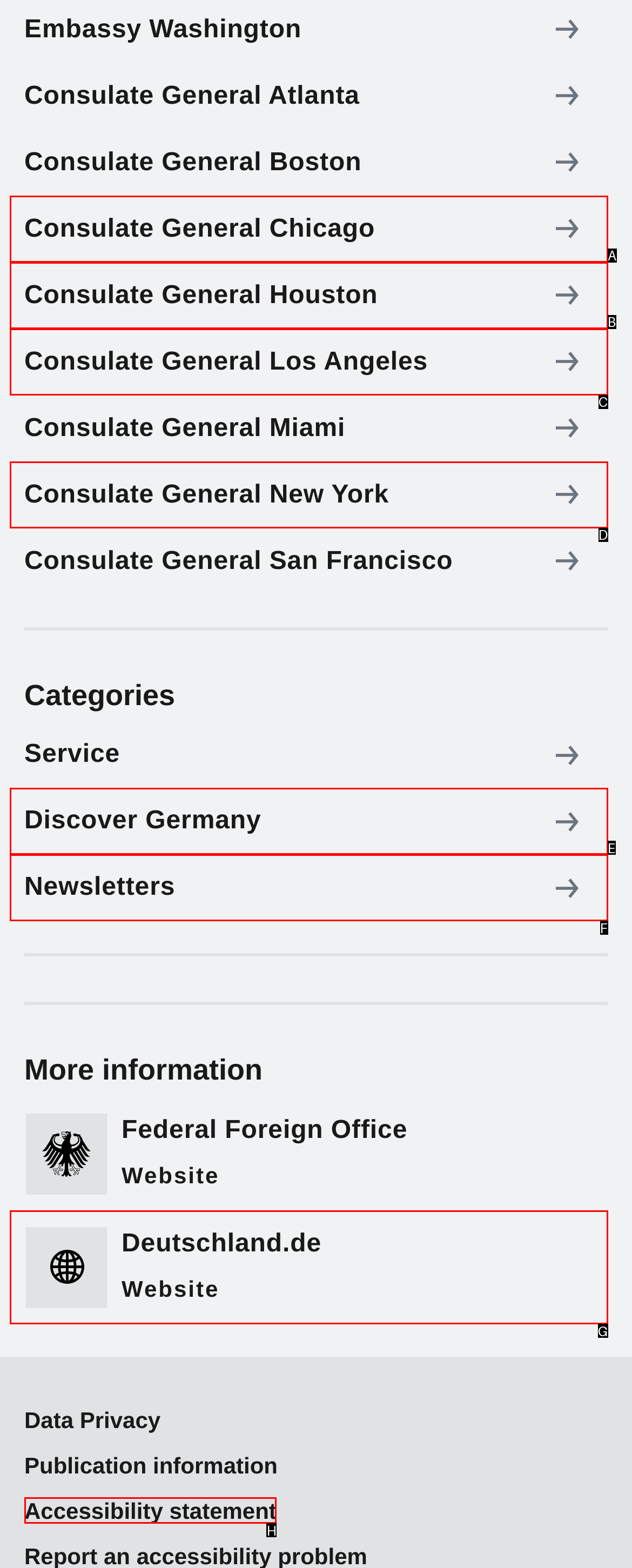Given the description: Newsletters, pick the option that matches best and answer with the corresponding letter directly.

F